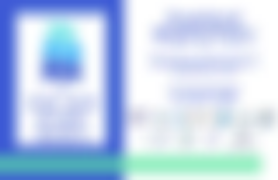What is the purpose of the report?
Give a comprehensive and detailed explanation for the question.

According to the caption, the report aims to provide insights regarding the Jewish community, reflecting on initiatives and mapping efforts that contribute to understanding the community's dynamics, which suggests that the report's primary purpose is to offer a deeper understanding of the Jewish community.